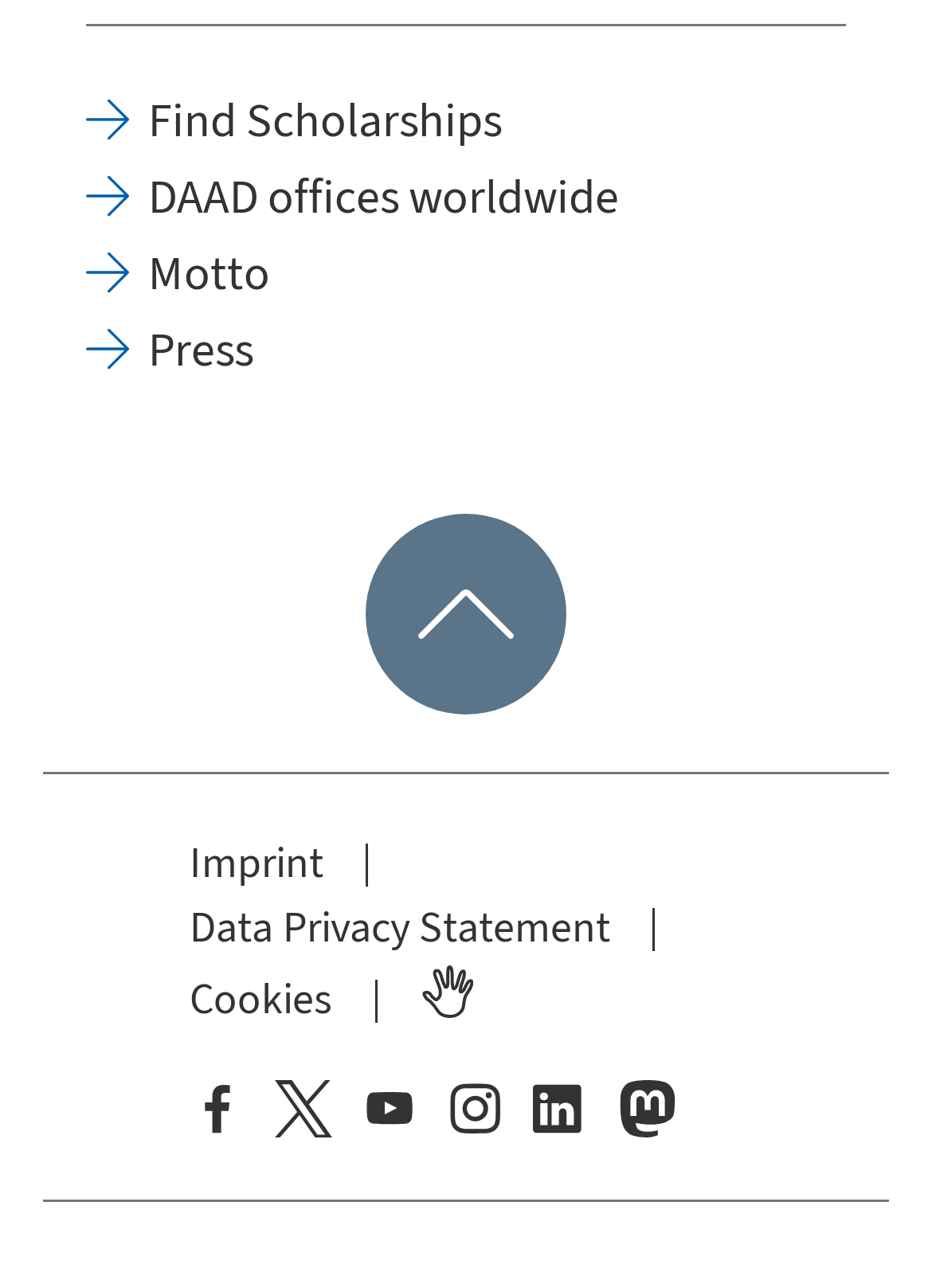Can you provide the bounding box coordinates for the element that should be clicked to implement the instruction: "Jump to top of page"?

[0.392, 0.398, 0.608, 0.554]